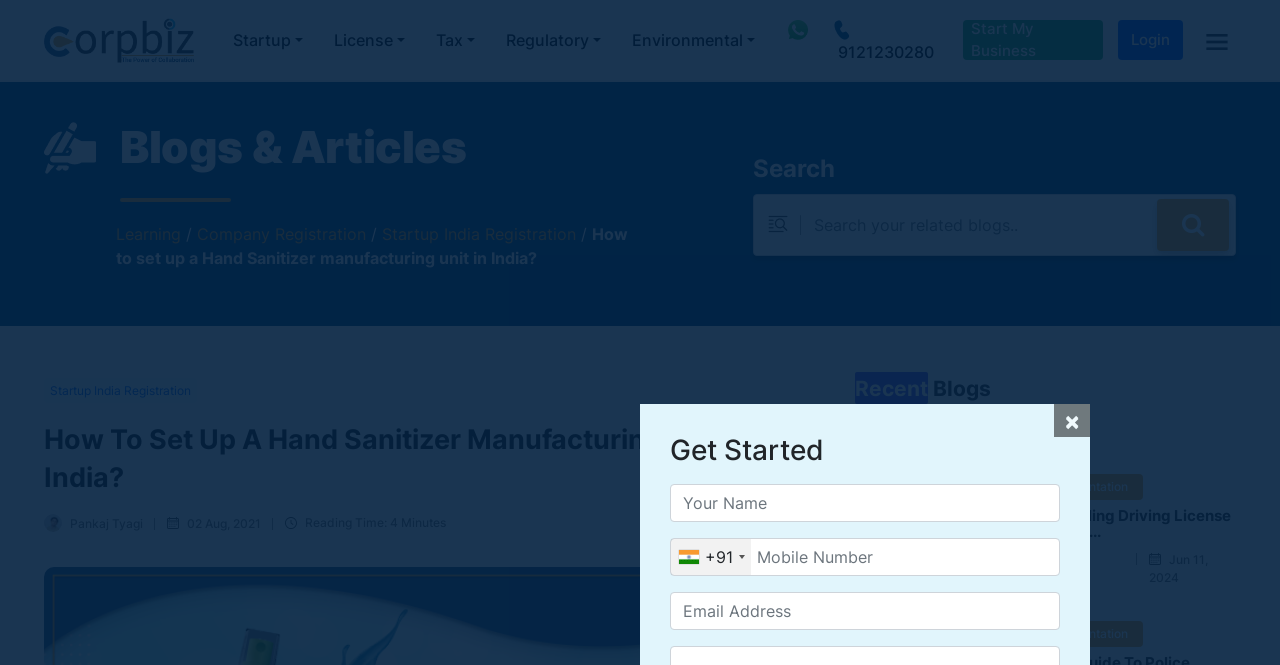What is the author of the main article?
Please look at the screenshot and answer in one word or a short phrase.

Pankaj Tyagi